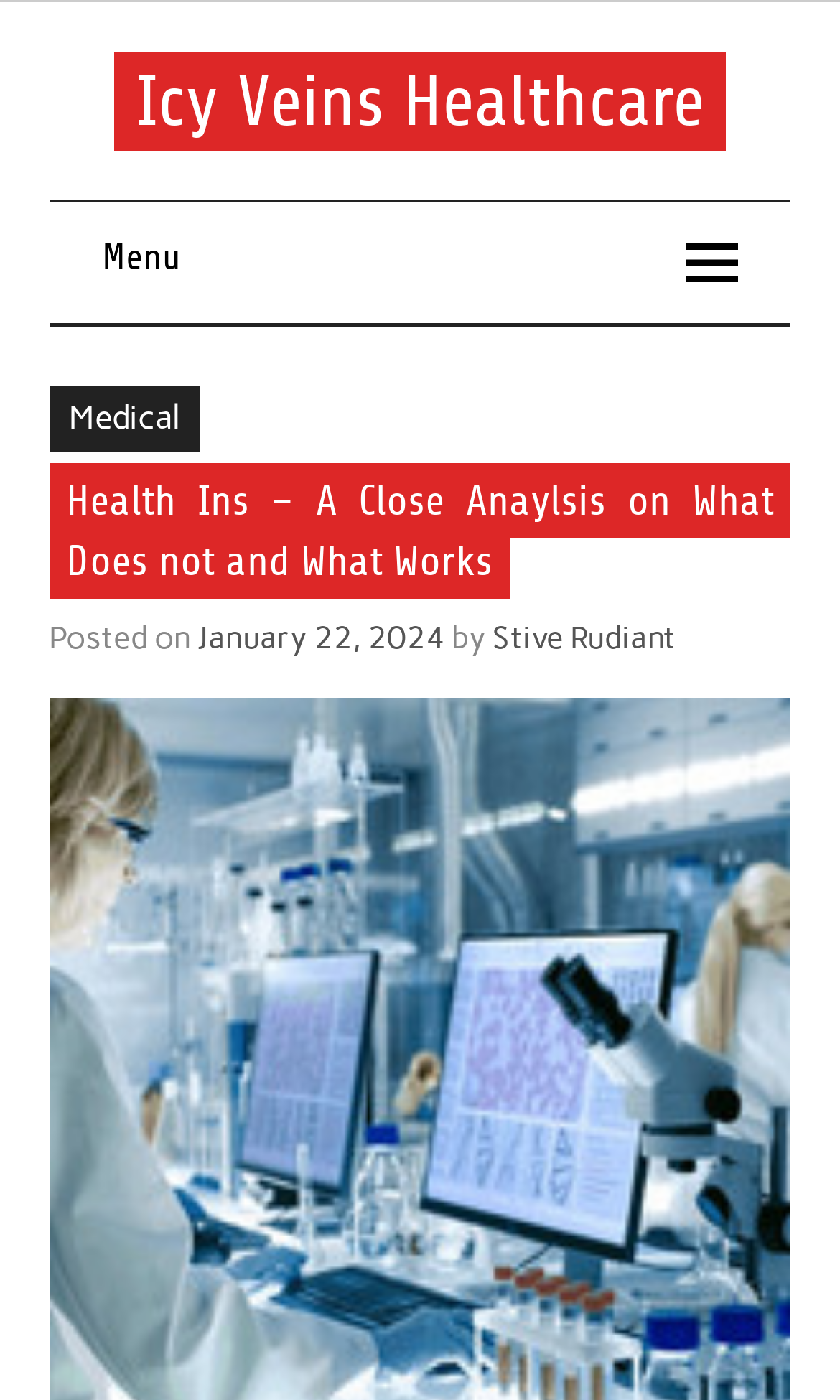Describe the webpage meticulously, covering all significant aspects.

The webpage is about health insurance, with a focus on what works and what doesn't. At the top right corner, there is a link to "Icy Veins Healthcare". Below this, a brief introduction to healthy eating and nutrition is provided, emphasizing its importance for a longer and healthier life.

On the left side, there is a menu button with a dropdown icon. When clicked, it reveals a link to "Medical" and a heading that repeats the title of the webpage, "Health Ins – A Close Anaylsis on What Does not and What Works". 

Underneath the menu button, there is information about the post, including the text "Posted on" followed by the date "January 22, 2024", which is also marked as a time element. The author of the post, "Stive Rudiant", is credited next to the date.